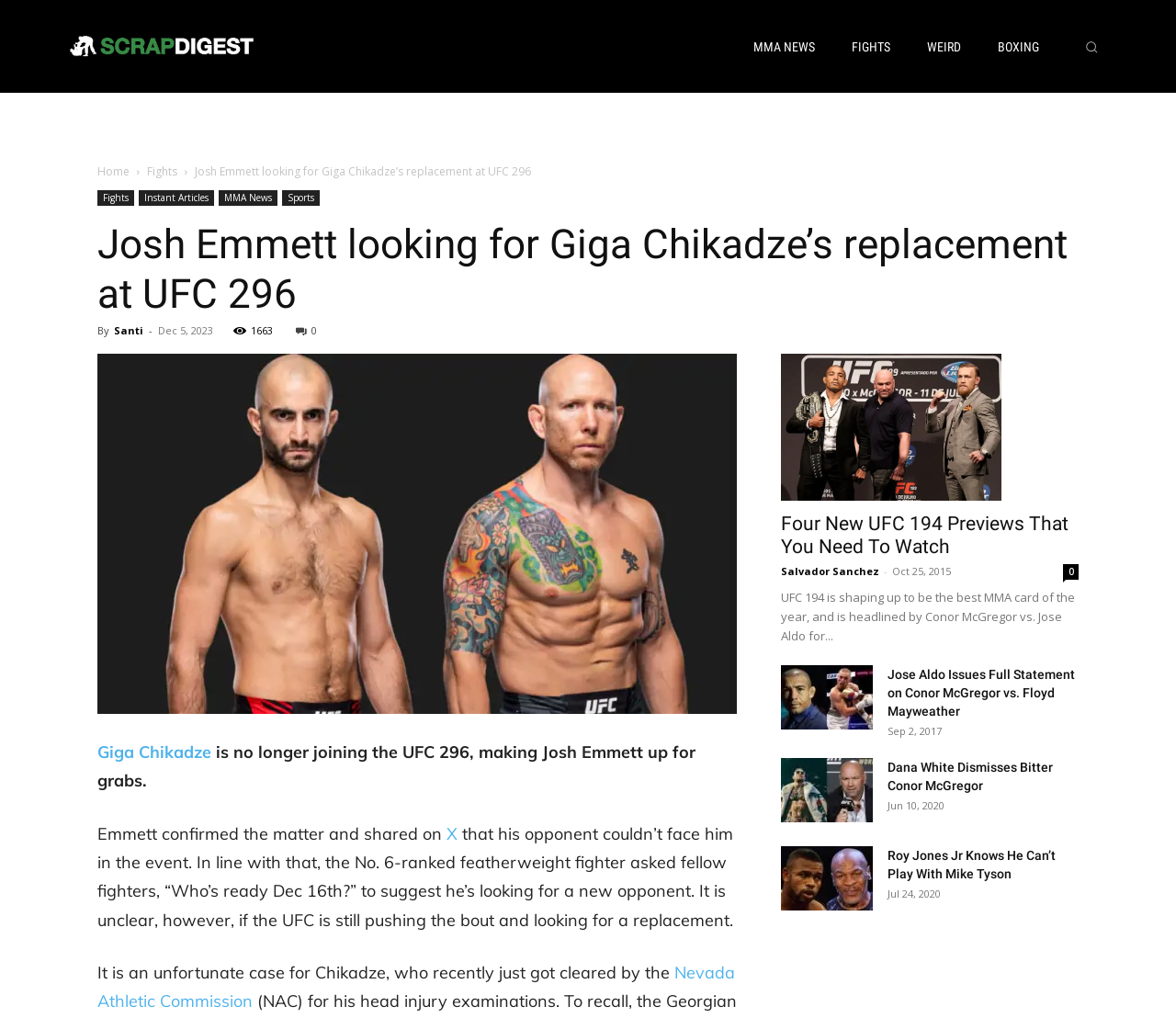Describe all visible elements and their arrangement on the webpage.

This webpage appears to be a news article about MMA (Mixed Martial Arts) and UFC (Ultimate Fighting Championship) events. At the top of the page, there is a logo and a navigation menu with links to "MMA NEWS", "FIGHTS", "WEIRD", and "BOXING". Below the navigation menu, there is a search button and a link to the "Home" page.

The main content of the page is an article about Josh Emmett looking for a new opponent after Giga Chikadze pulled out of their UFC 296 fight. The article has a heading and a brief summary of the situation, followed by a longer text describing the details of the situation. There is also an image related to the article.

Below the main article, there are several other news articles and previews, each with a heading, a brief summary, and a link to the full article. These articles appear to be related to UFC events and fighters, including Conor McGregor, Jose Aldo, and Dana White. Each article has a timestamp indicating when it was published.

On the right side of the page, there is a section with a heading "Four New UFC 194 Previews That You Need To Watch" and several links to related articles. There are also images and timestamps associated with each link.

Overall, the webpage appears to be a news and information site focused on MMA and UFC events, with a mix of current and past news articles and previews.